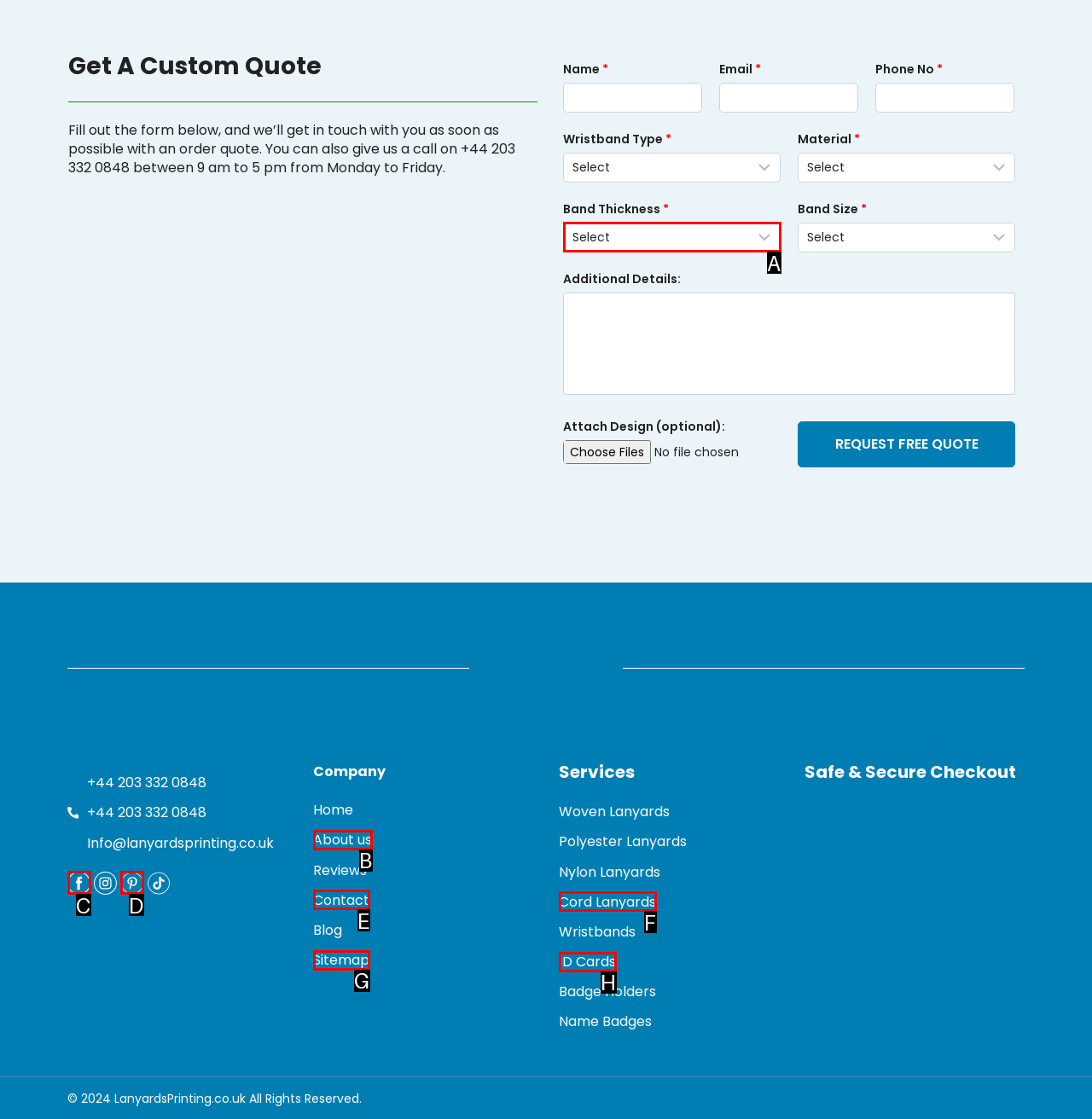Match the following description to the correct HTML element: Sitemap Indicate your choice by providing the letter.

G